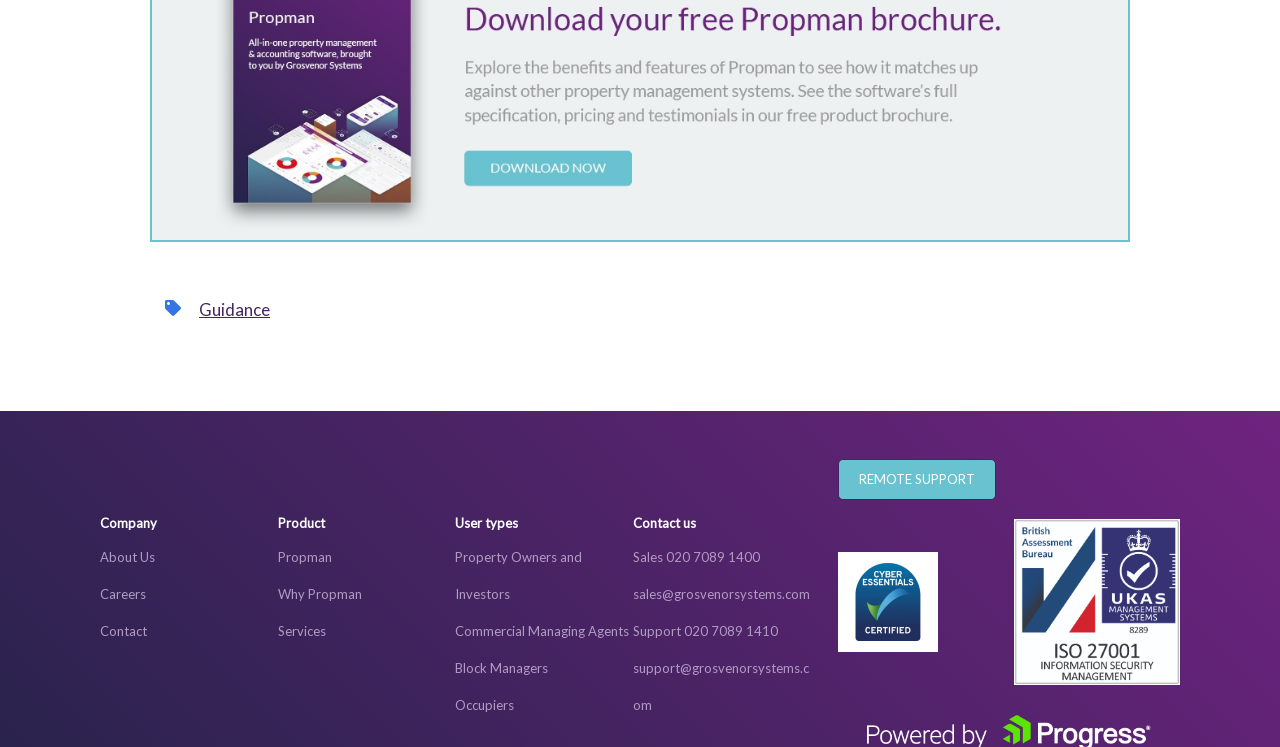Please answer the following question using a single word or phrase: 
What is the phone number for sales?

020 7089 1400